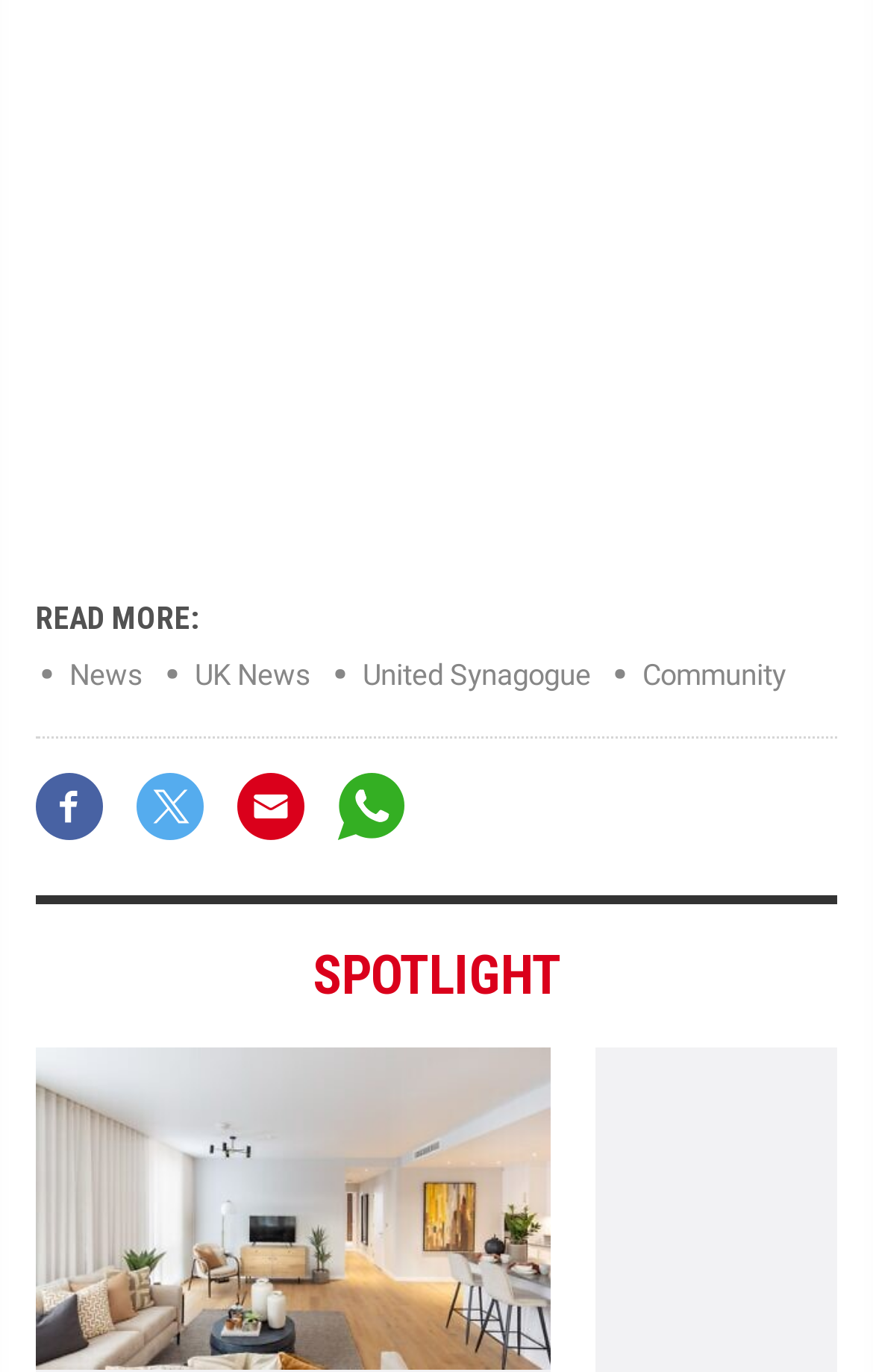Please identify the bounding box coordinates of the region to click in order to complete the task: "Click on SPOTLIGHT". The coordinates must be four float numbers between 0 and 1, specified as [left, top, right, bottom].

[0.358, 0.689, 0.642, 0.734]